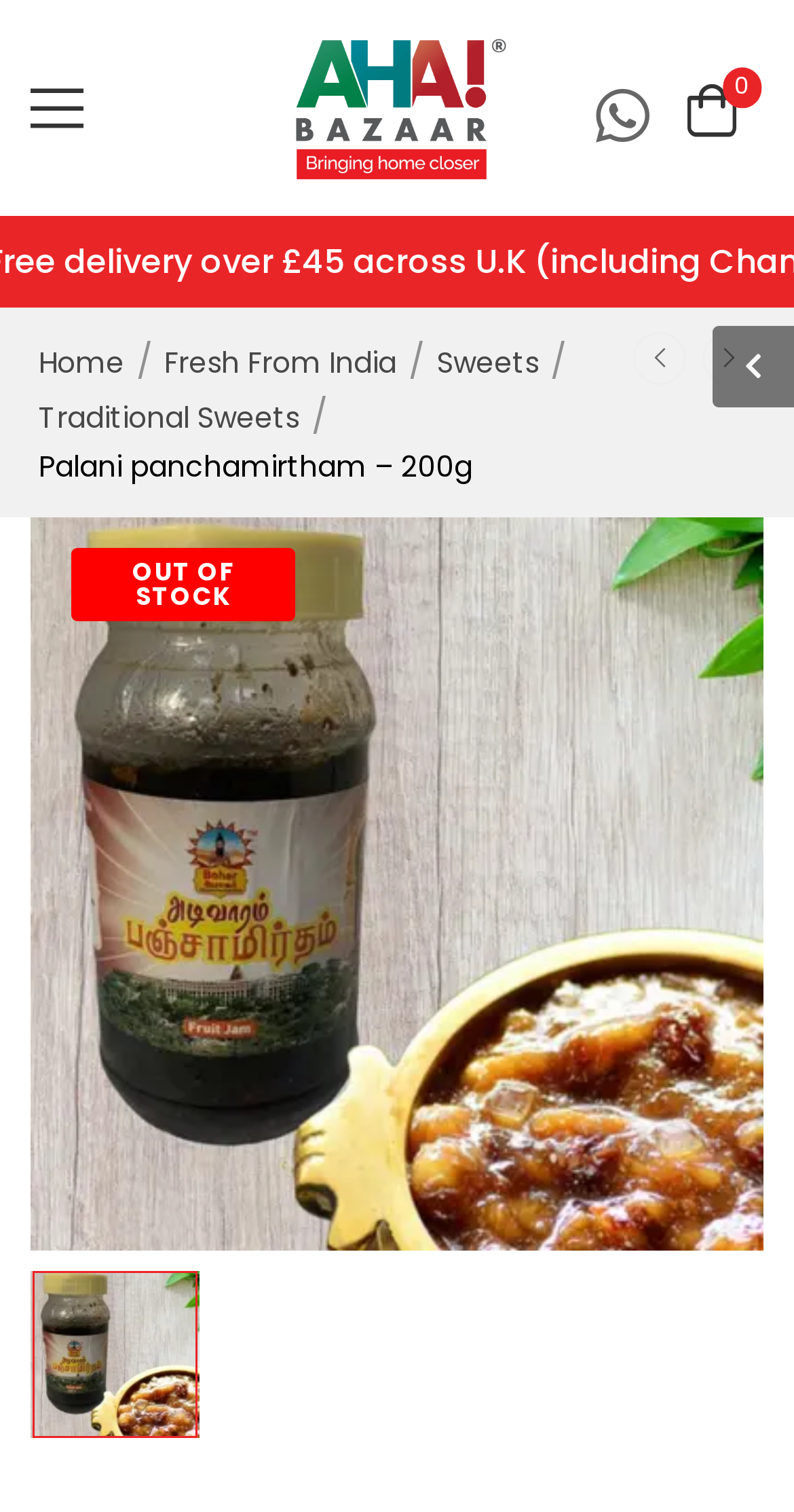Please pinpoint the bounding box coordinates for the region I should click to adhere to this instruction: "Click the Traditional Sweets link".

[0.049, 0.262, 0.377, 0.289]